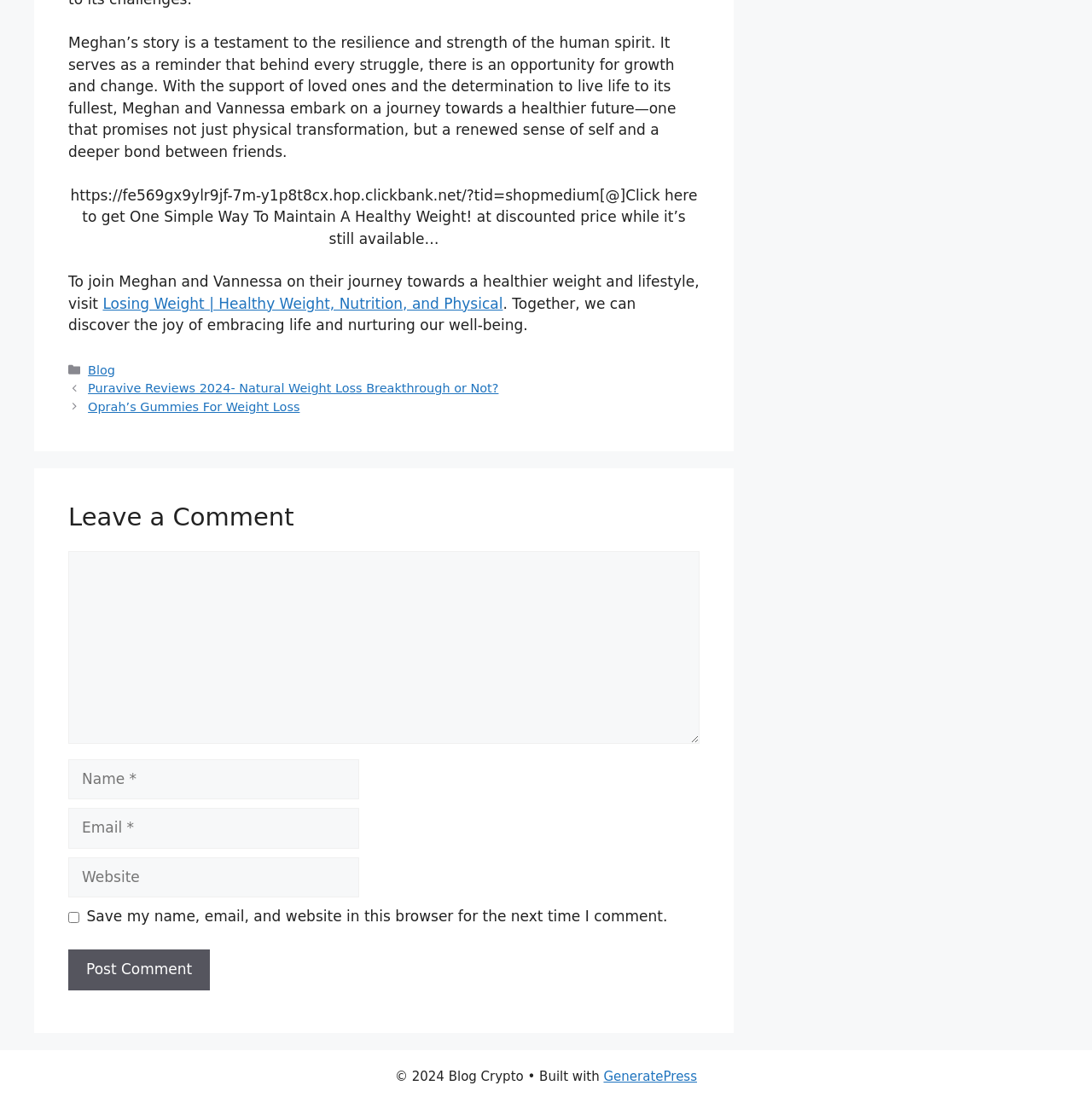What is the function of the textbox labeled 'Comment'?
Based on the image, answer the question with a single word or brief phrase.

To leave a comment